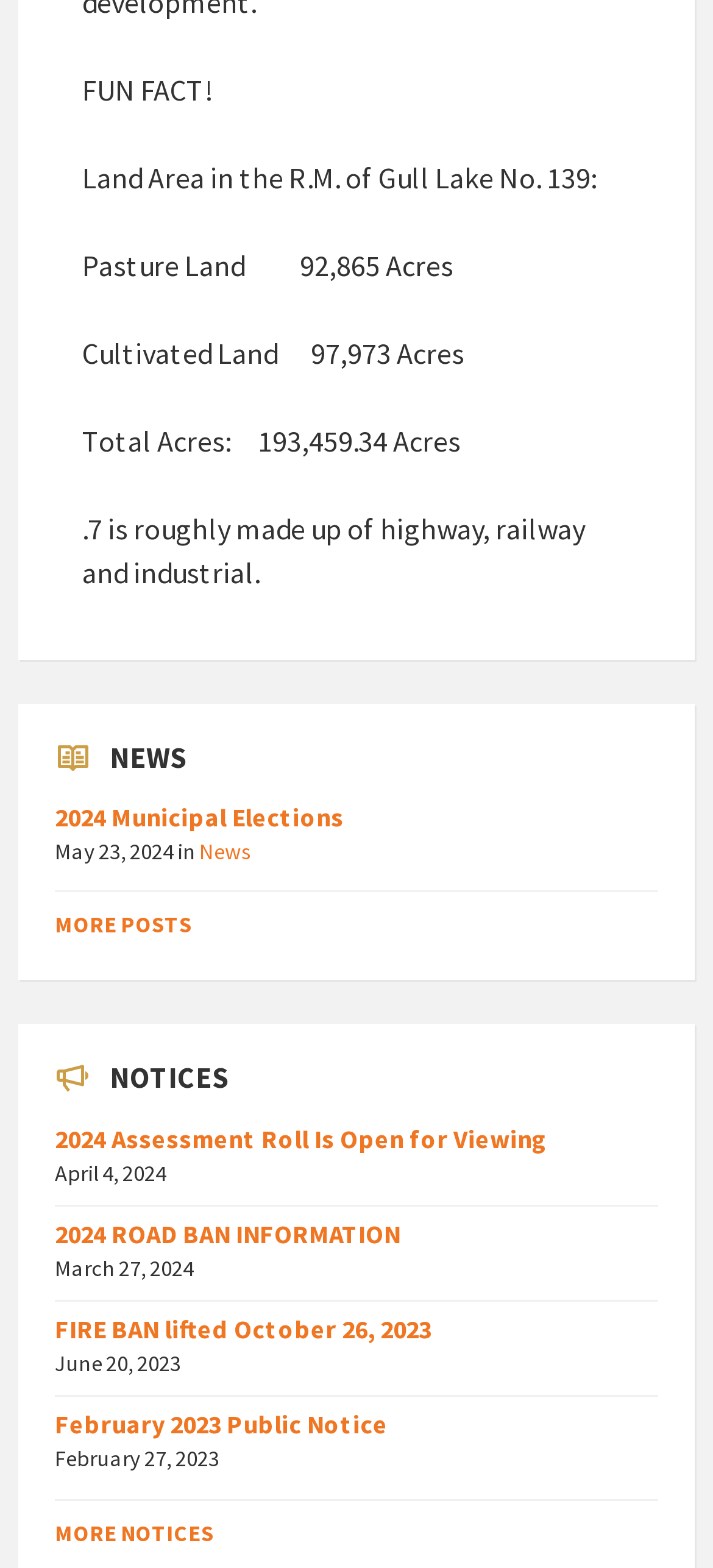Locate the bounding box for the described UI element: "2024 Municipal Elections". Ensure the coordinates are four float numbers between 0 and 1, formatted as [left, top, right, bottom].

[0.077, 0.511, 0.482, 0.533]